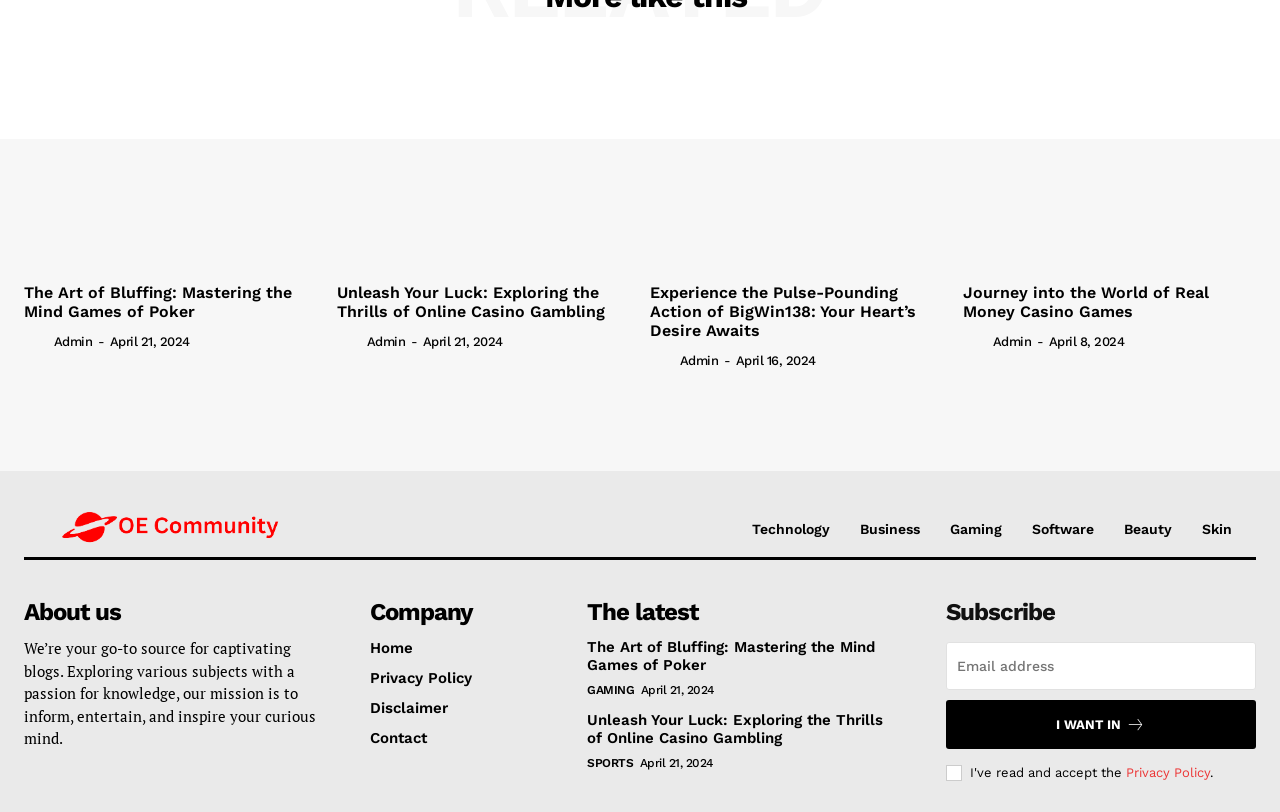Provide your answer in a single word or phrase: 
What is the topic of the first blog post?

Poker